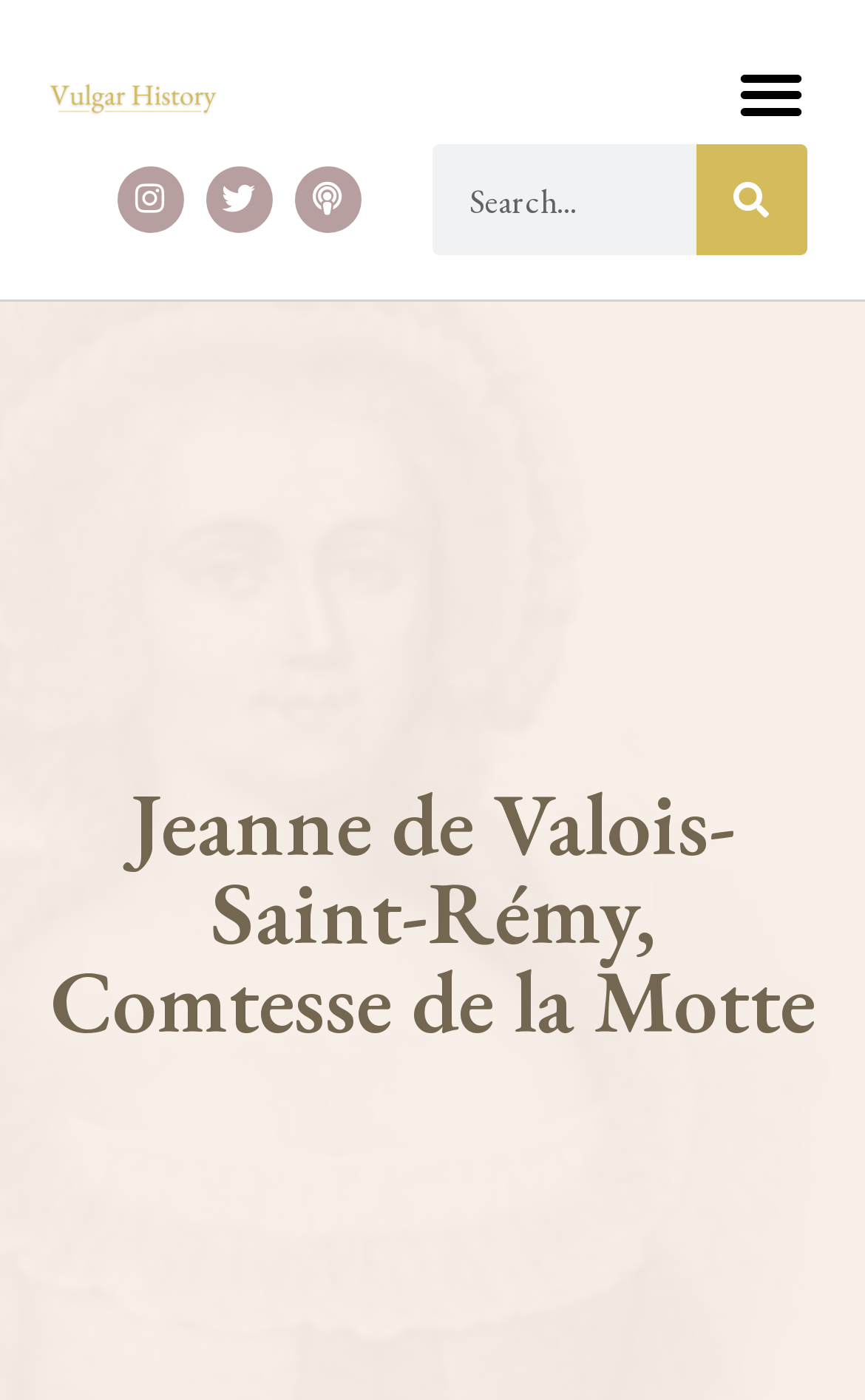Write a detailed summary of the webpage.

The webpage is about Jeanne de Valois-Saint-Rémy, a jewel thief and grifter who conned Marie Antoinette. At the top left of the page, there are three social media links: Instagram, Twitter, and Podcast, aligned horizontally. To the right of these links, there is a menu toggle button. In the middle of the top section, there is a search bar with a search box and a search button. 

Below the top section, there is a prominent heading that spans almost the entire width of the page, displaying the title "Jeanne de Valois-Saint-Rémy, Comtesse de la Motte".